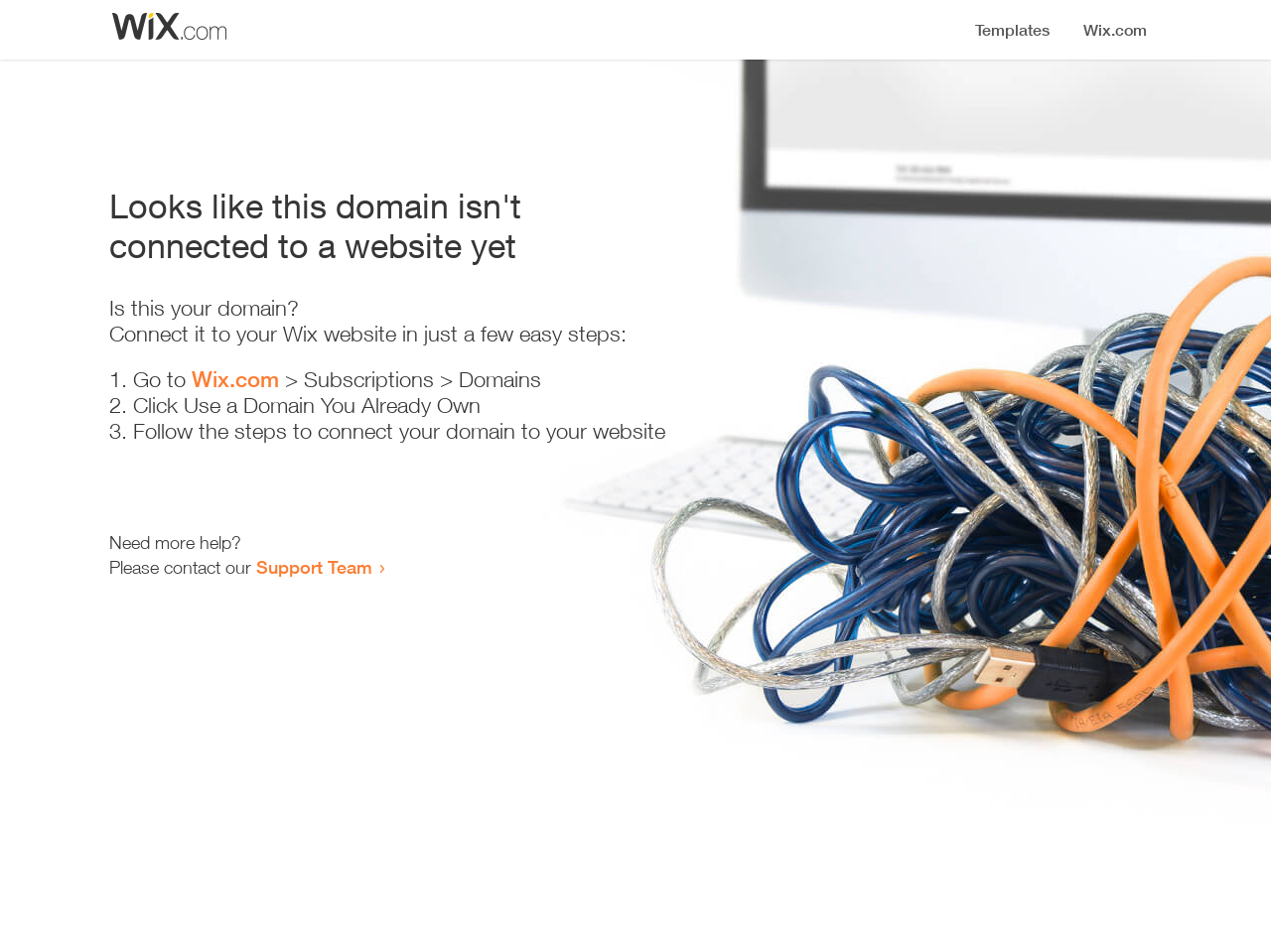Please give a short response to the question using one word or a phrase:
What is the current status of the domain?

Not connected